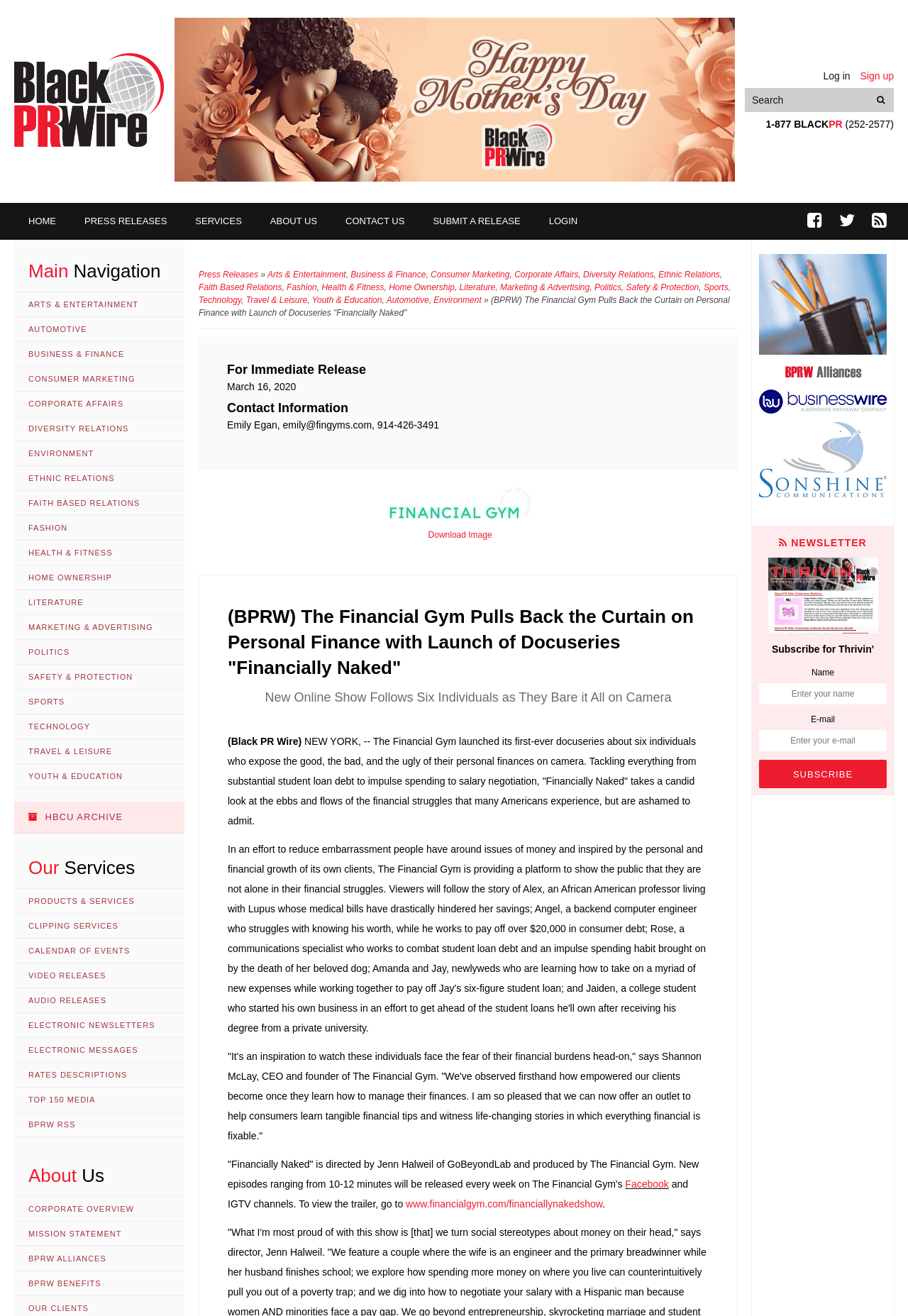Find and specify the bounding box coordinates that correspond to the clickable region for the instruction: "log in".

[0.907, 0.051, 0.936, 0.064]